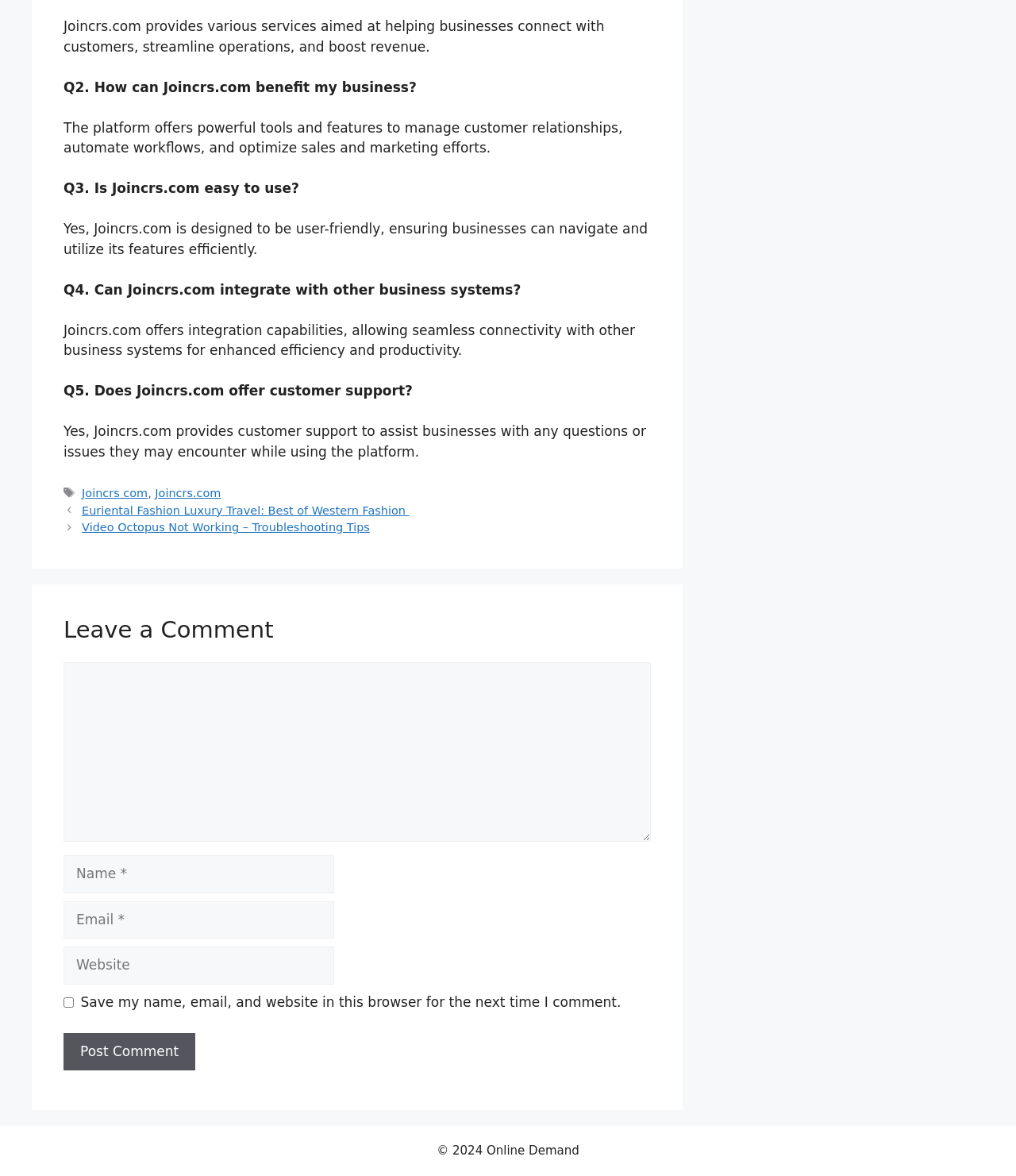For the element described, predict the bounding box coordinates as (top-left x, top-left y, bottom-right x, bottom-right y). All values should be between 0 and 1. Element description: parent_node: Comment name="url" placeholder="Website"

[0.062, 0.805, 0.329, 0.837]